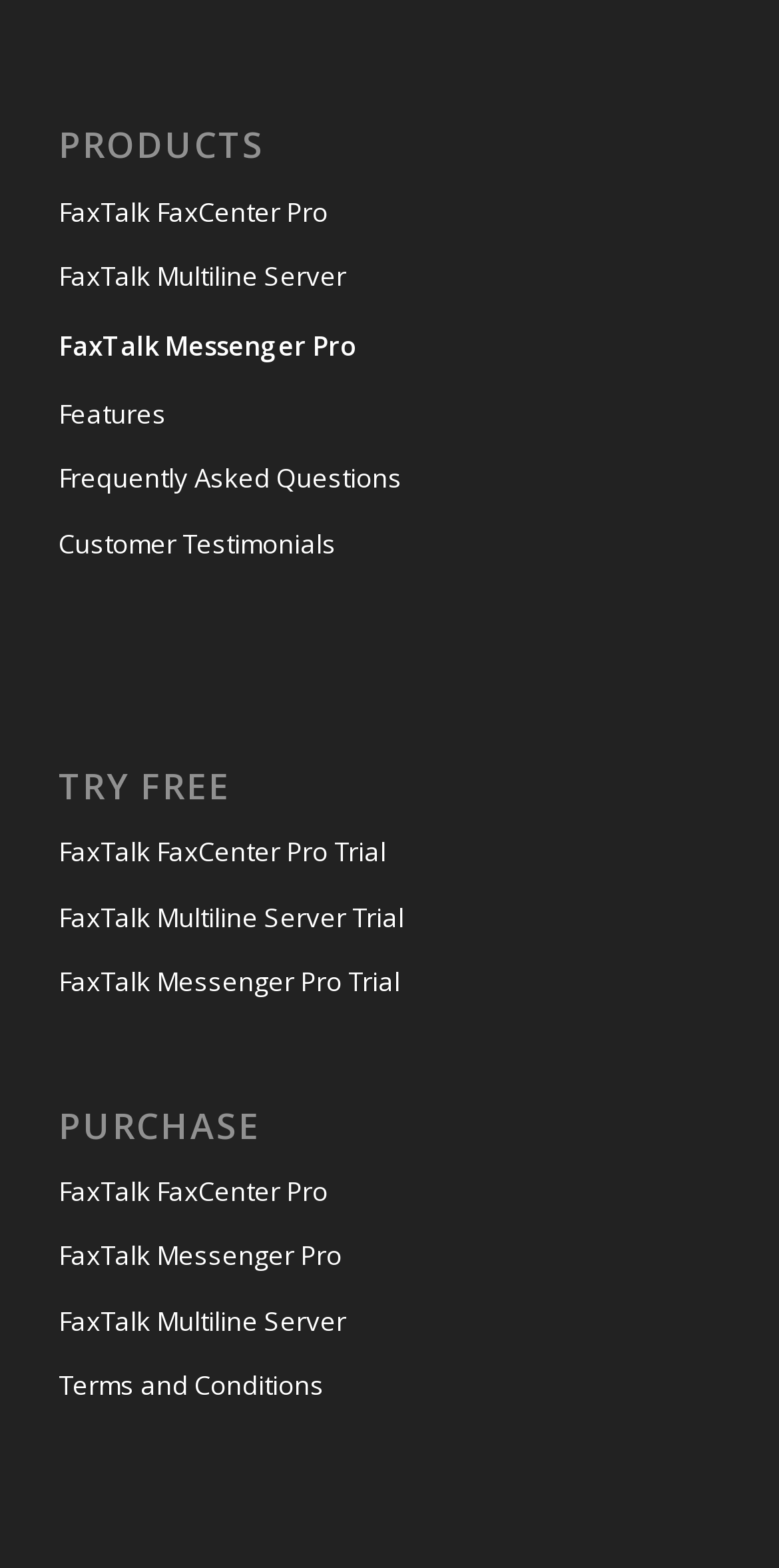What is the last link on the webpage?
Look at the image and respond with a single word or a short phrase.

Terms and Conditions